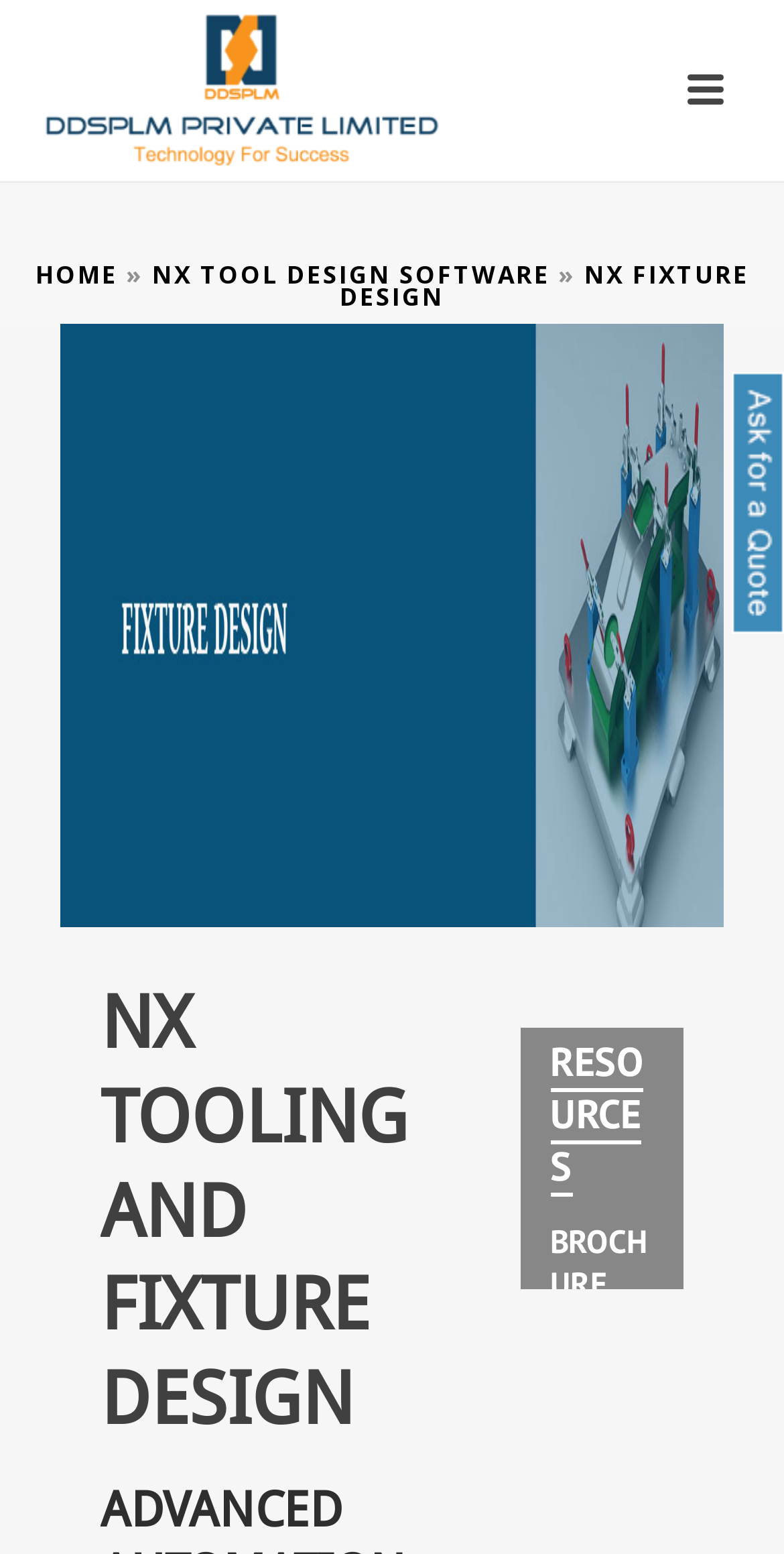Please find and provide the title of the webpage.

NX TOOLING AND FIXTURE DESIGN